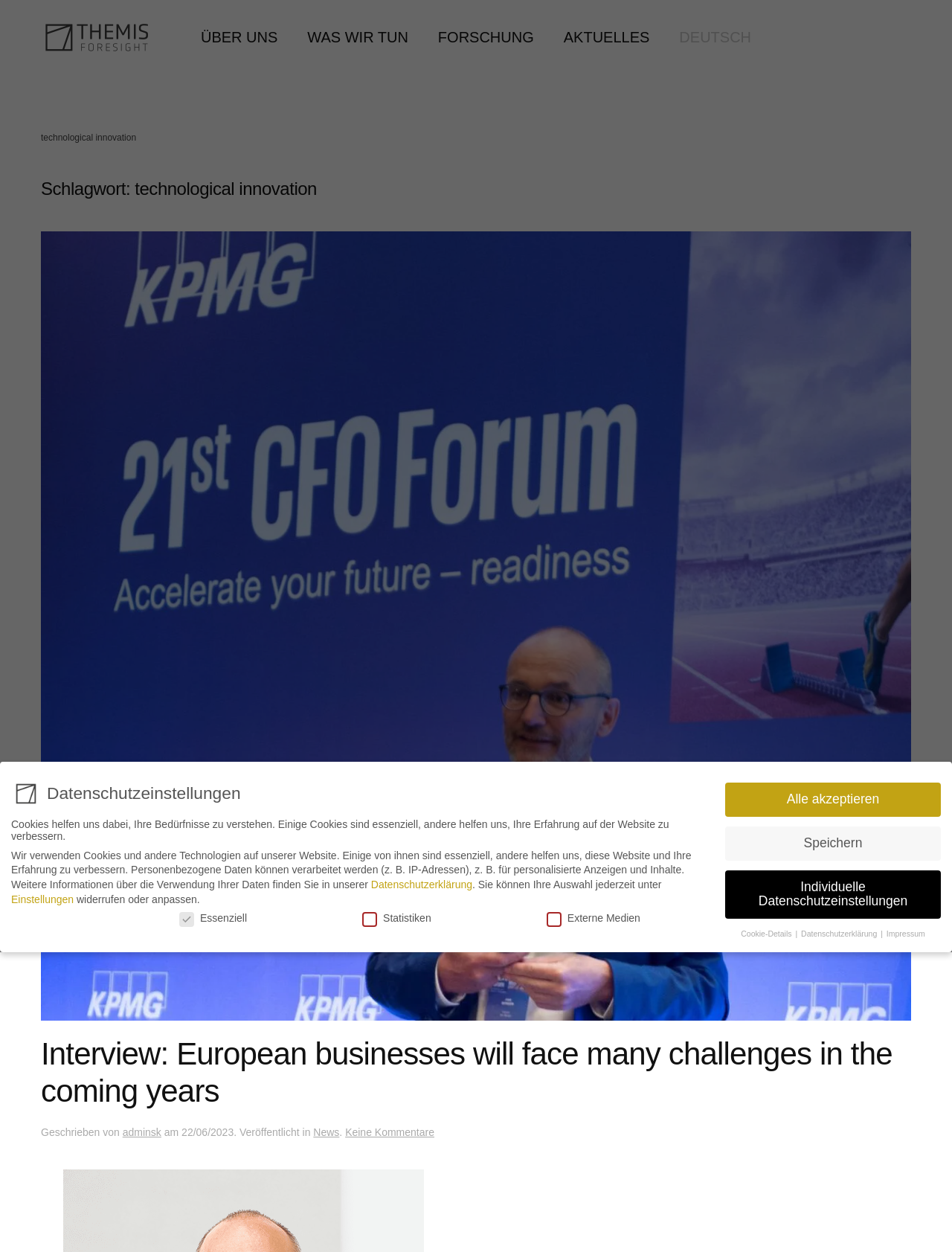Identify the bounding box coordinates of the region that needs to be clicked to carry out this instruction: "Visit the News page". Provide these coordinates as four float numbers ranging from 0 to 1, i.e., [left, top, right, bottom].

[0.329, 0.899, 0.357, 0.909]